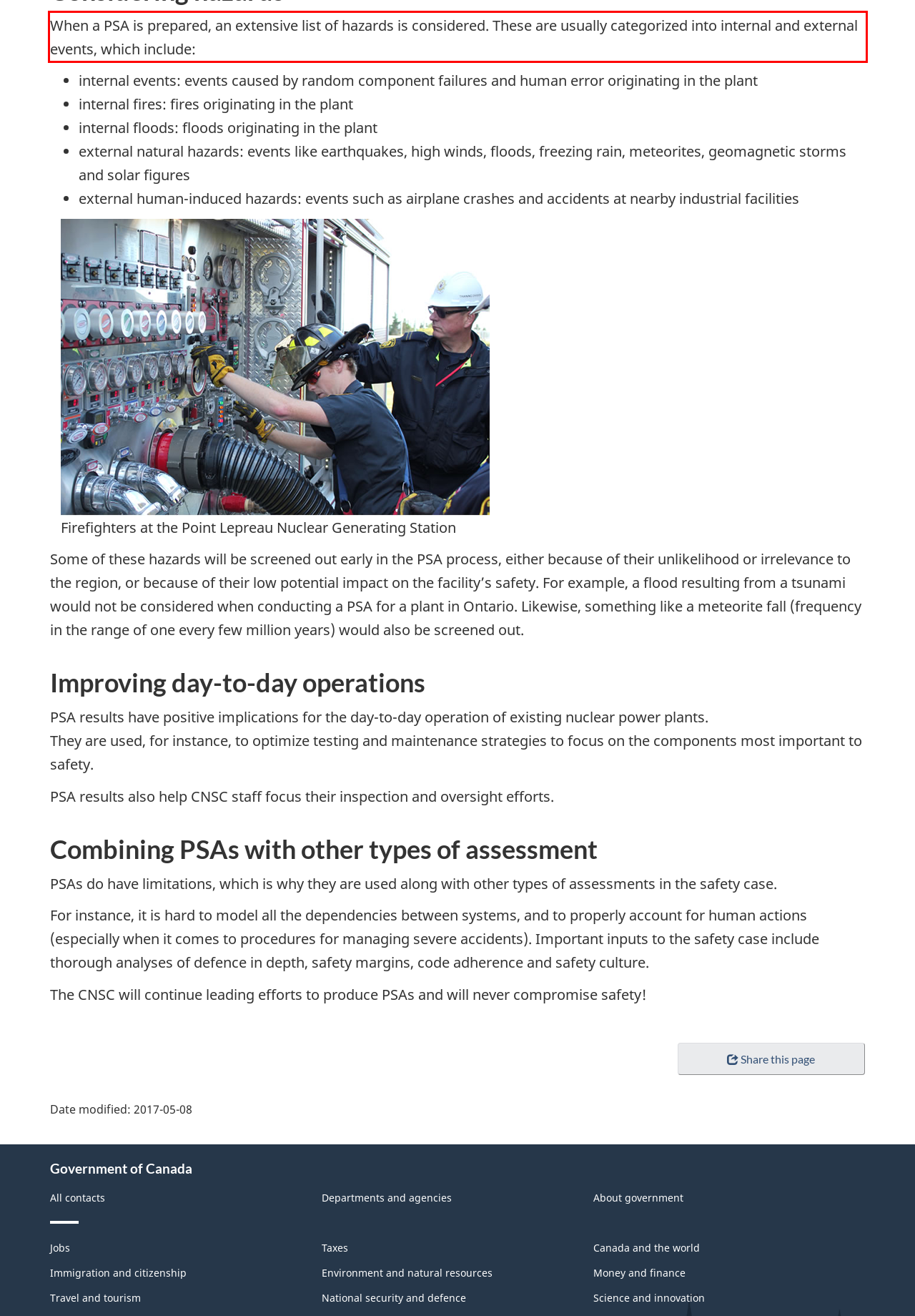Analyze the red bounding box in the provided webpage screenshot and generate the text content contained within.

When a PSA is prepared, an extensive list of hazards is considered. These are usually categorized into internal and external events, which include: